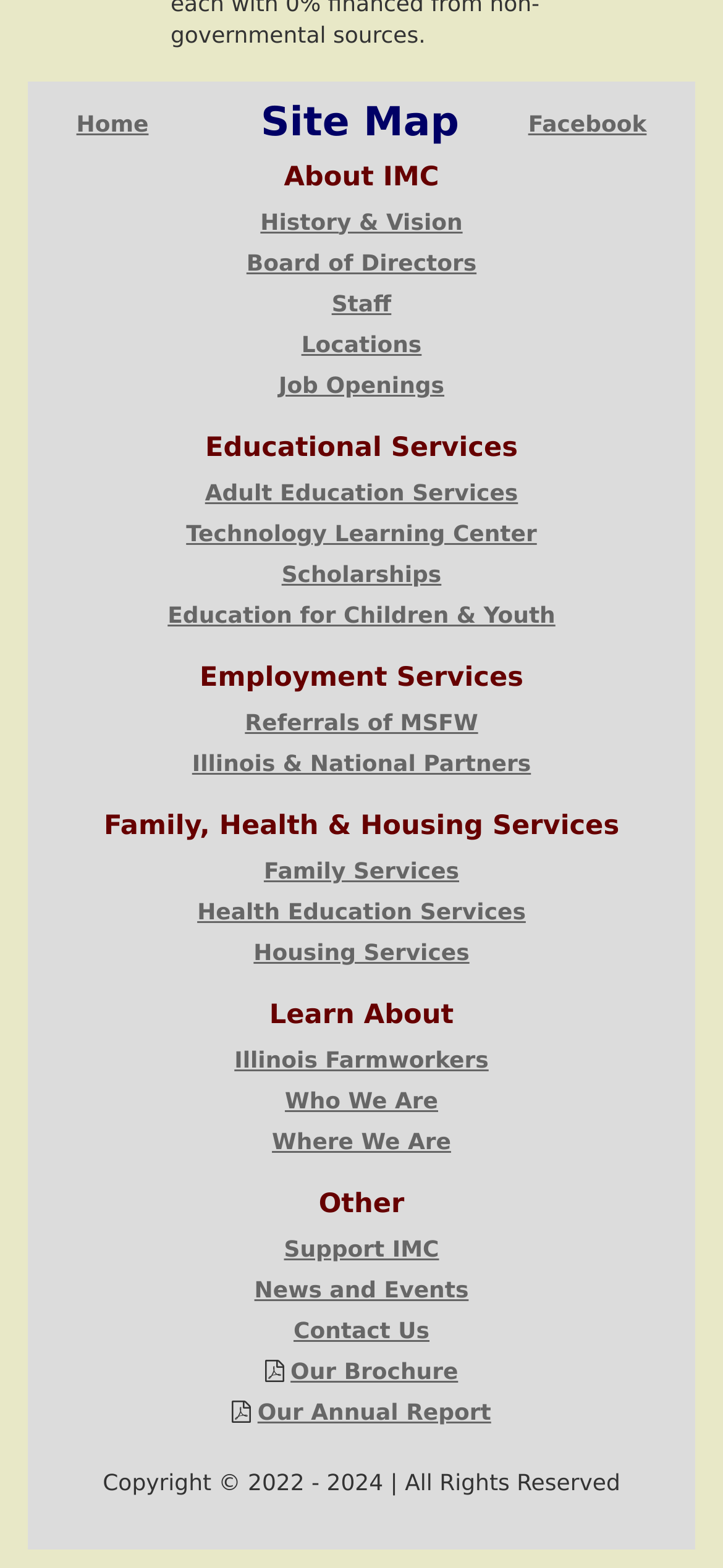From the element description: "Health Education Services", extract the bounding box coordinates of the UI element. The coordinates should be expressed as four float numbers between 0 and 1, in the order [left, top, right, bottom].

[0.273, 0.573, 0.727, 0.59]